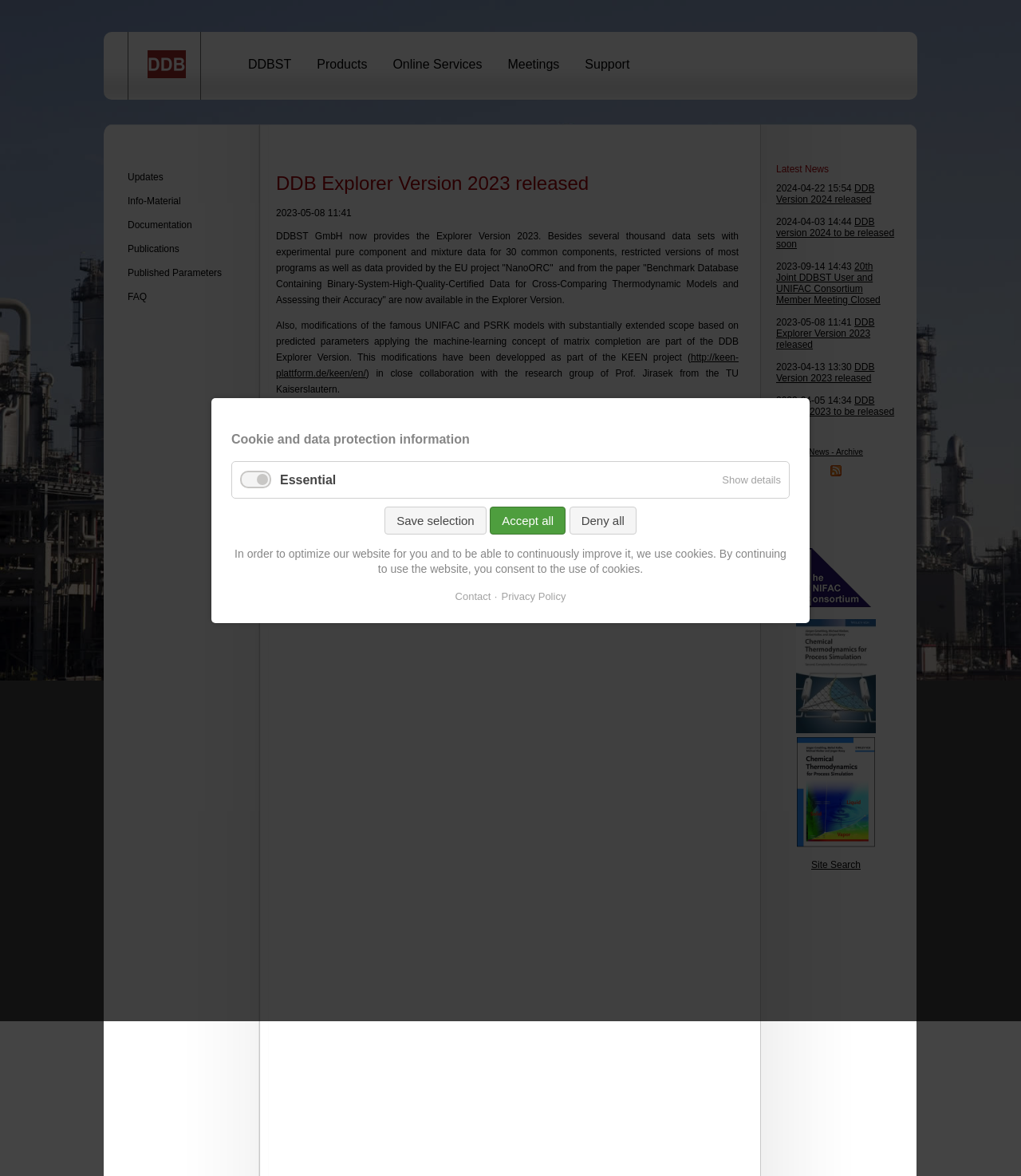Use a single word or phrase to answer the question: 
What is the date of the 'DDB Explorer Version 2023 released' news?

2023-05-08 11:41